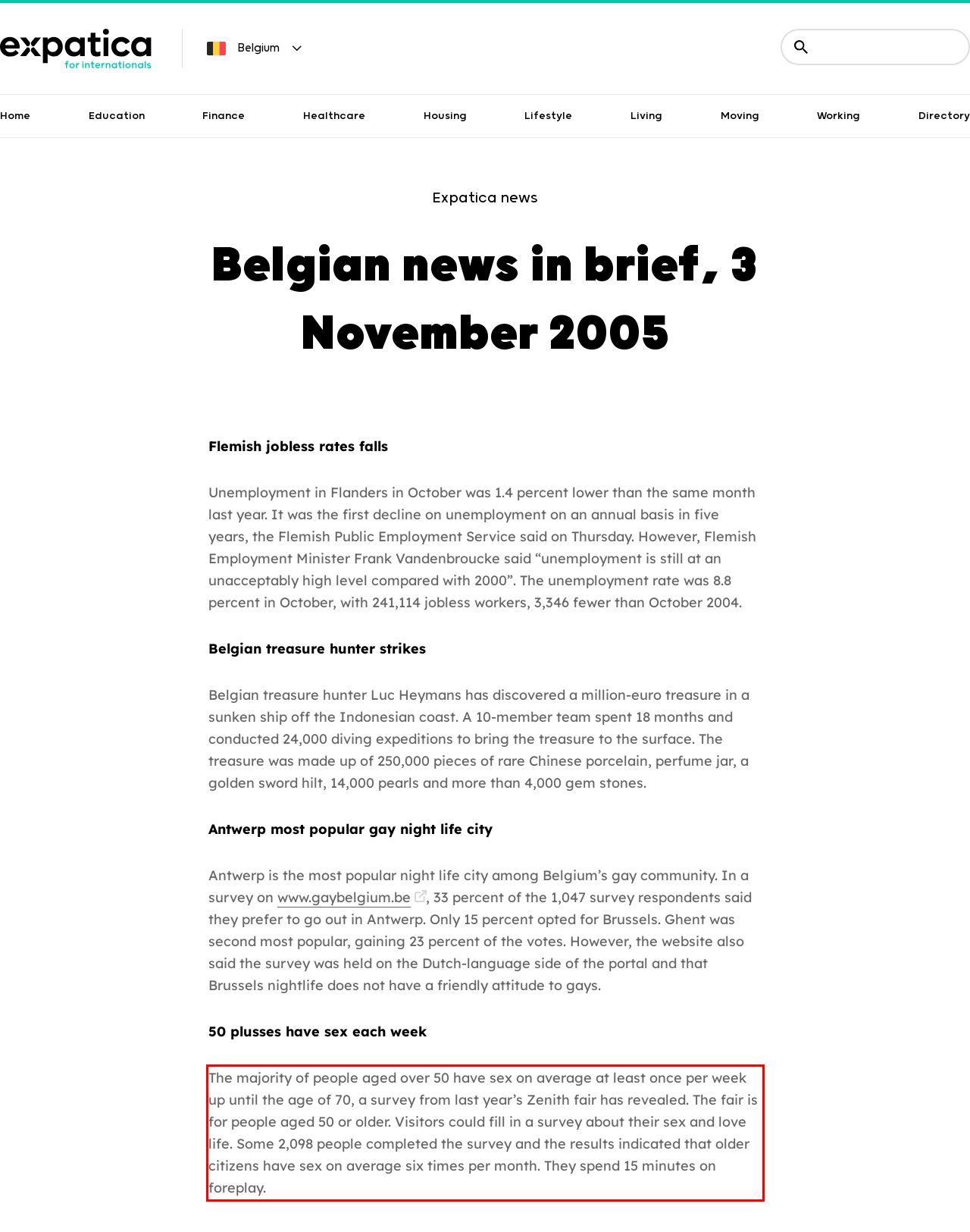Using the provided screenshot of a webpage, recognize and generate the text found within the red rectangle bounding box.

The majority of people aged over 50 have sex on average at least once per week up until the age of 70, a survey from last year’s Zenith fair has revealed. The fair is for people aged 50 or older. Visitors could fill in a survey about their sex and love life. Some 2,098 people completed the survey and the results indicated that older citizens have sex on average six times per month. They spend 15 minutes on foreplay.